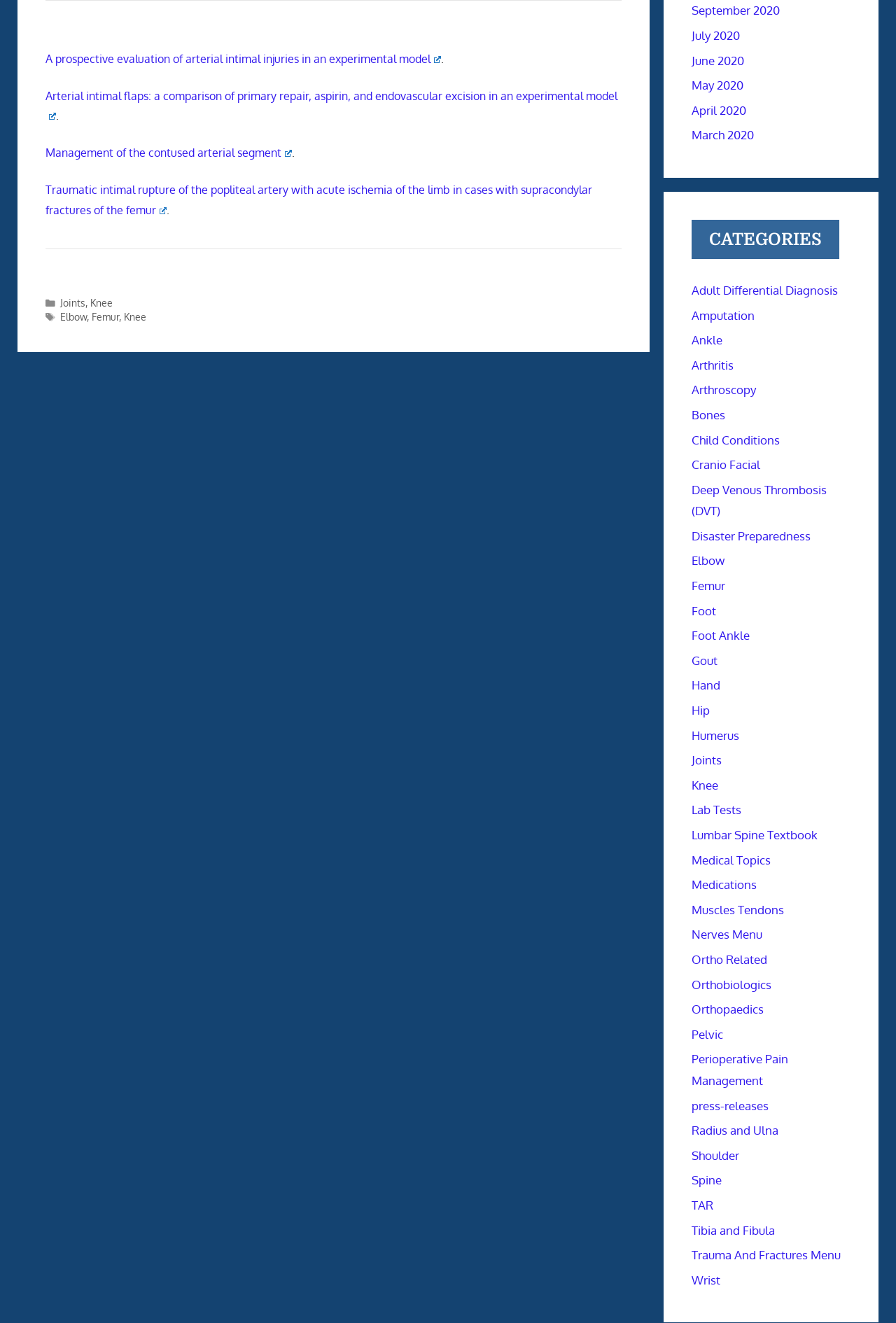Extract the bounding box coordinates of the UI element described by: "Trauma And Fractures Menu". The coordinates should include four float numbers ranging from 0 to 1, e.g., [left, top, right, bottom].

[0.771, 0.943, 0.938, 0.954]